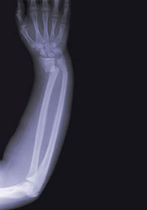Why are x-ray images necessary in modern healthcare practices?
Based on the image, respond with a single word or phrase.

To assess injuries or abnormalities